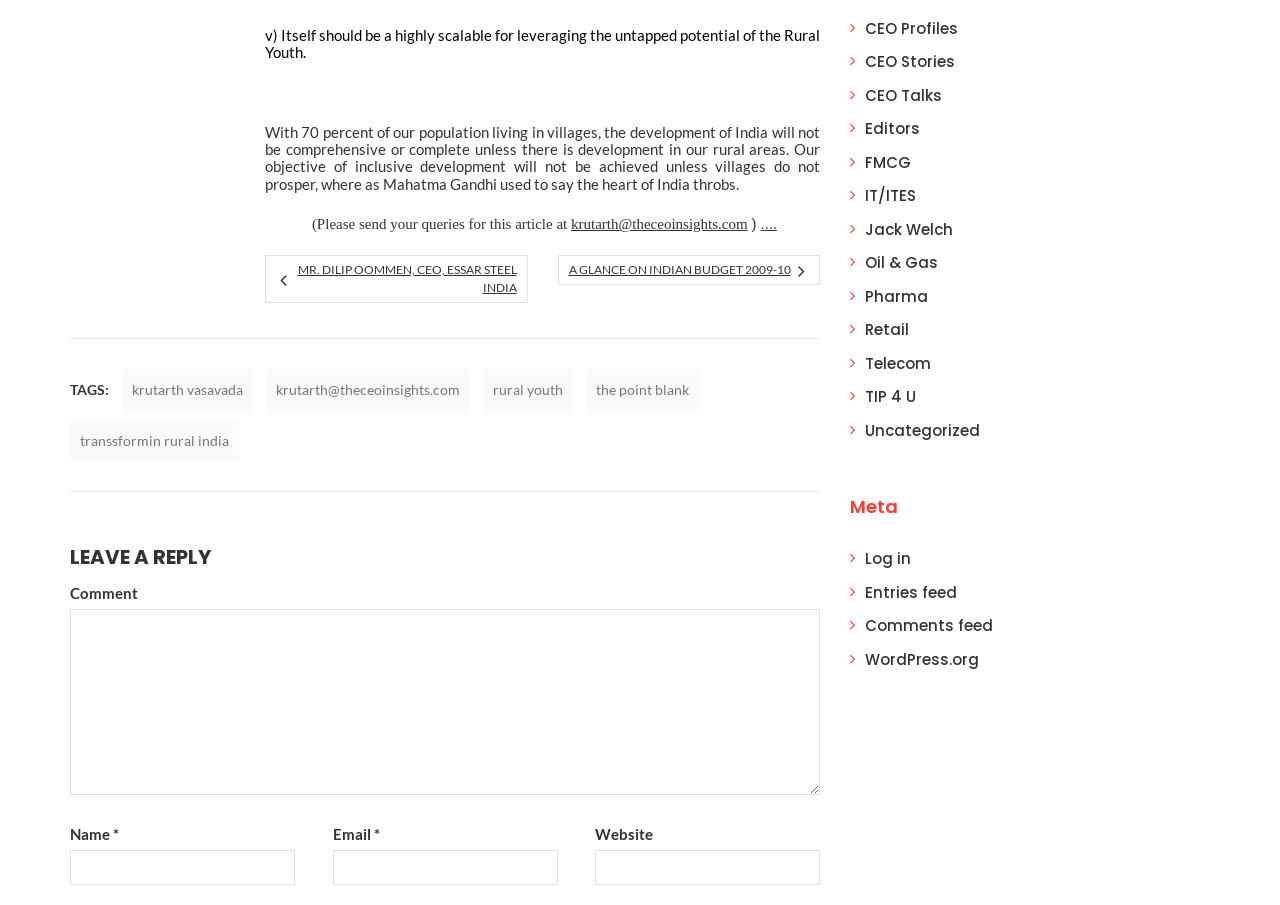Given the following UI element description: "Log in", find the bounding box coordinates in the webpage screenshot.

[0.676, 0.606, 0.712, 0.629]